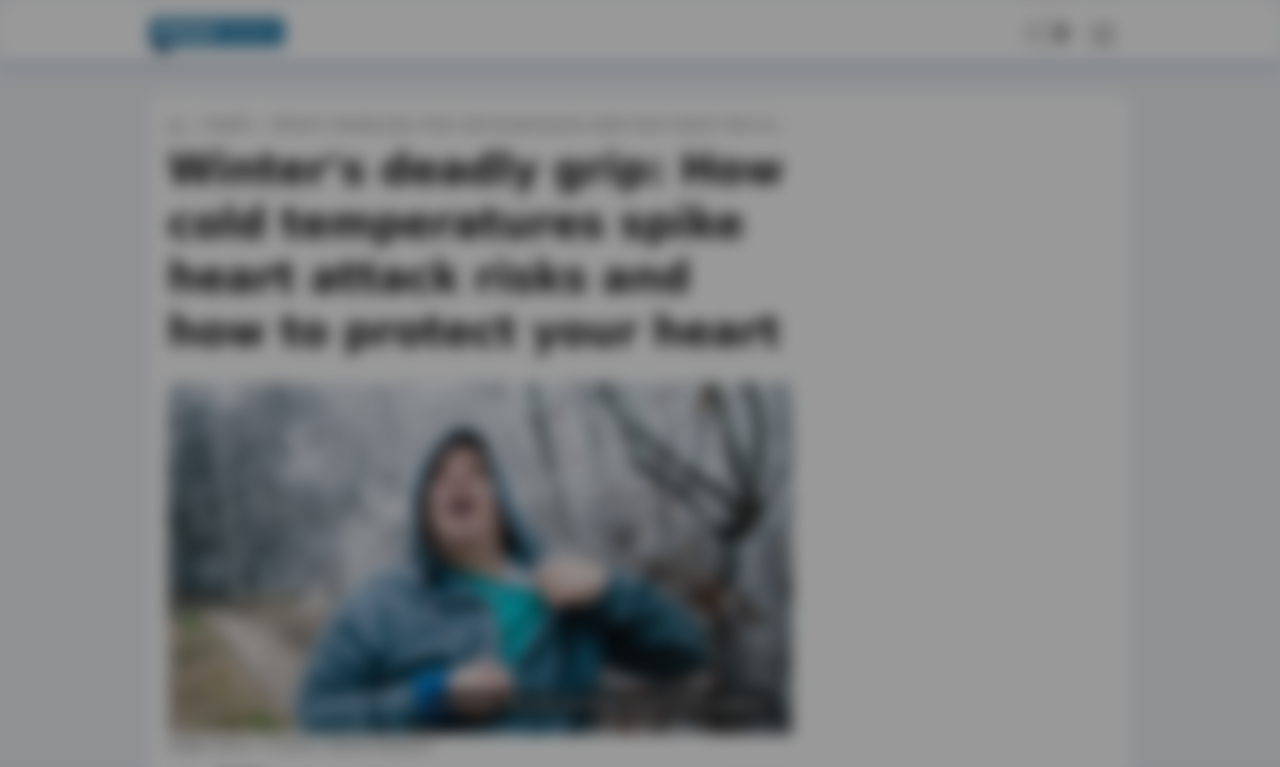Elaborate on the different components and information displayed on the webpage.

The webpage is about the relationship between cold temperatures and heart attack risks, with a focus on winter. At the top left, there is a link to the "Homepage" accompanied by a small image. On the top right, there are three small images, possibly icons or logos, and a "Menu" button with an embedded image.

Below the top section, the main content area begins with a large heading that reads "Winter's deadly grip: How cold temperatures spike heart attack risks and how to protect your heart". This heading spans across most of the page width.

Underneath the heading, there is a large image with a caption "In winter, the risk of heart attack is the highest." This image takes up a significant portion of the page.

To the left of the image, there is a section with several links, including "essanews.com", "Health", and possibly others. Each link is accompanied by a small image or icon.

At the very bottom of the page, there is a static text that reads "Images source: © Licensor | Biserka Stojanovic", indicating the source of the images used on the page.